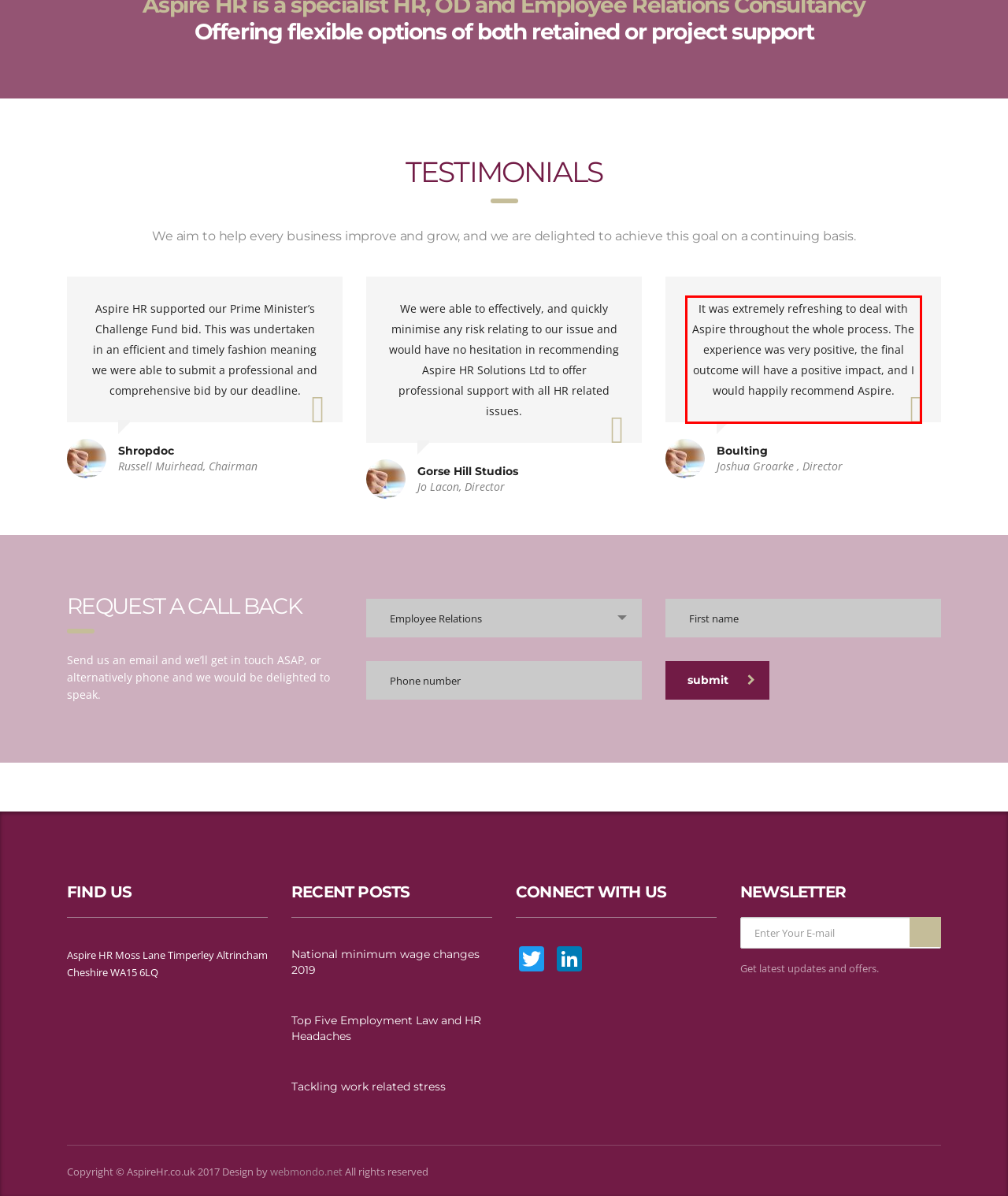Given a screenshot of a webpage with a red bounding box, please identify and retrieve the text inside the red rectangle.

We were able to effectively, and quickly minimise any risk relating to our issue and would have no hesitation in recommending Aspire HR Solutions Ltd to offer professional support with all HR related issues.